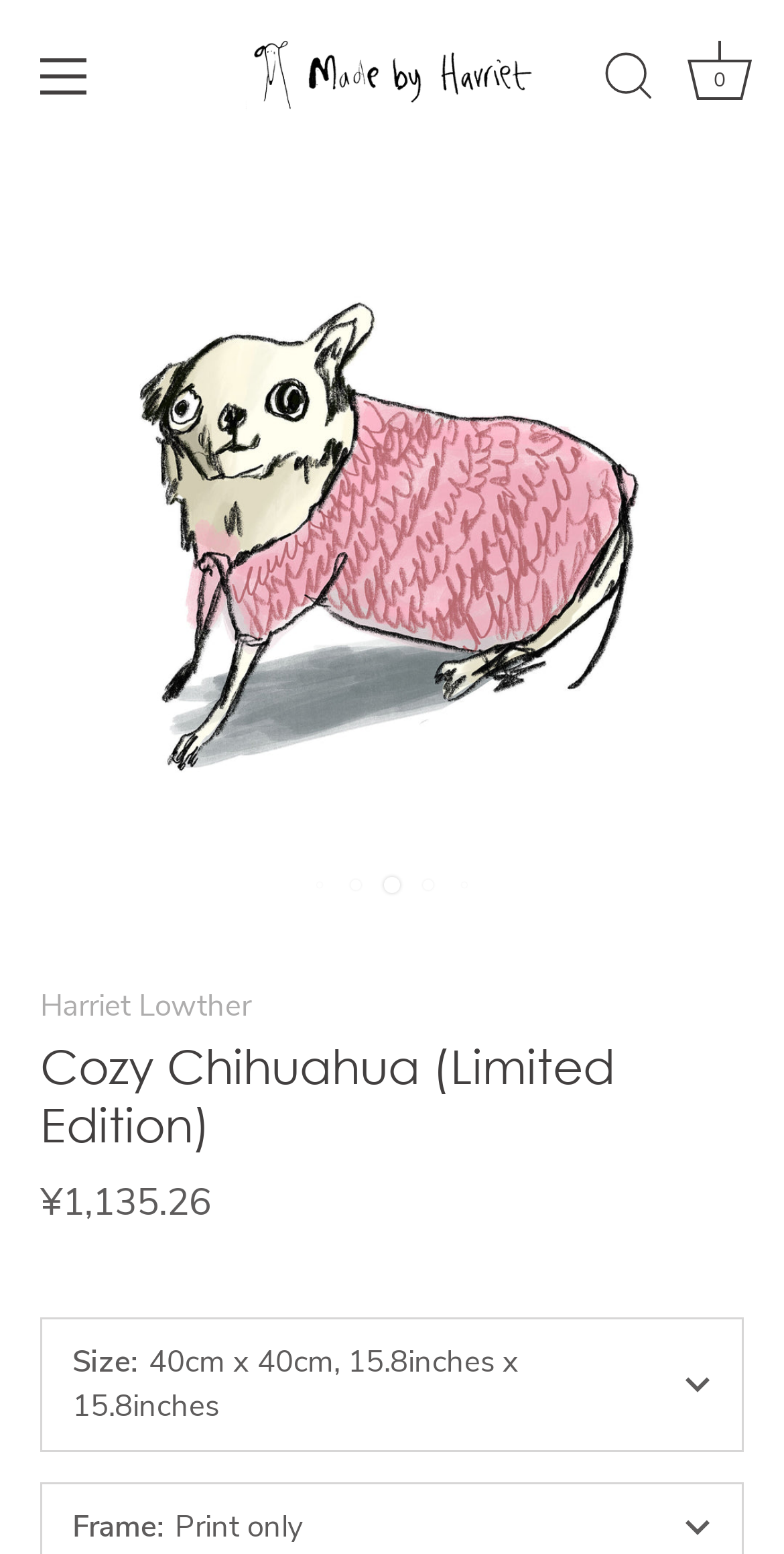What is the price of the Cozy Chihuahua print?
Please provide a single word or phrase answer based on the image.

¥1,135.26